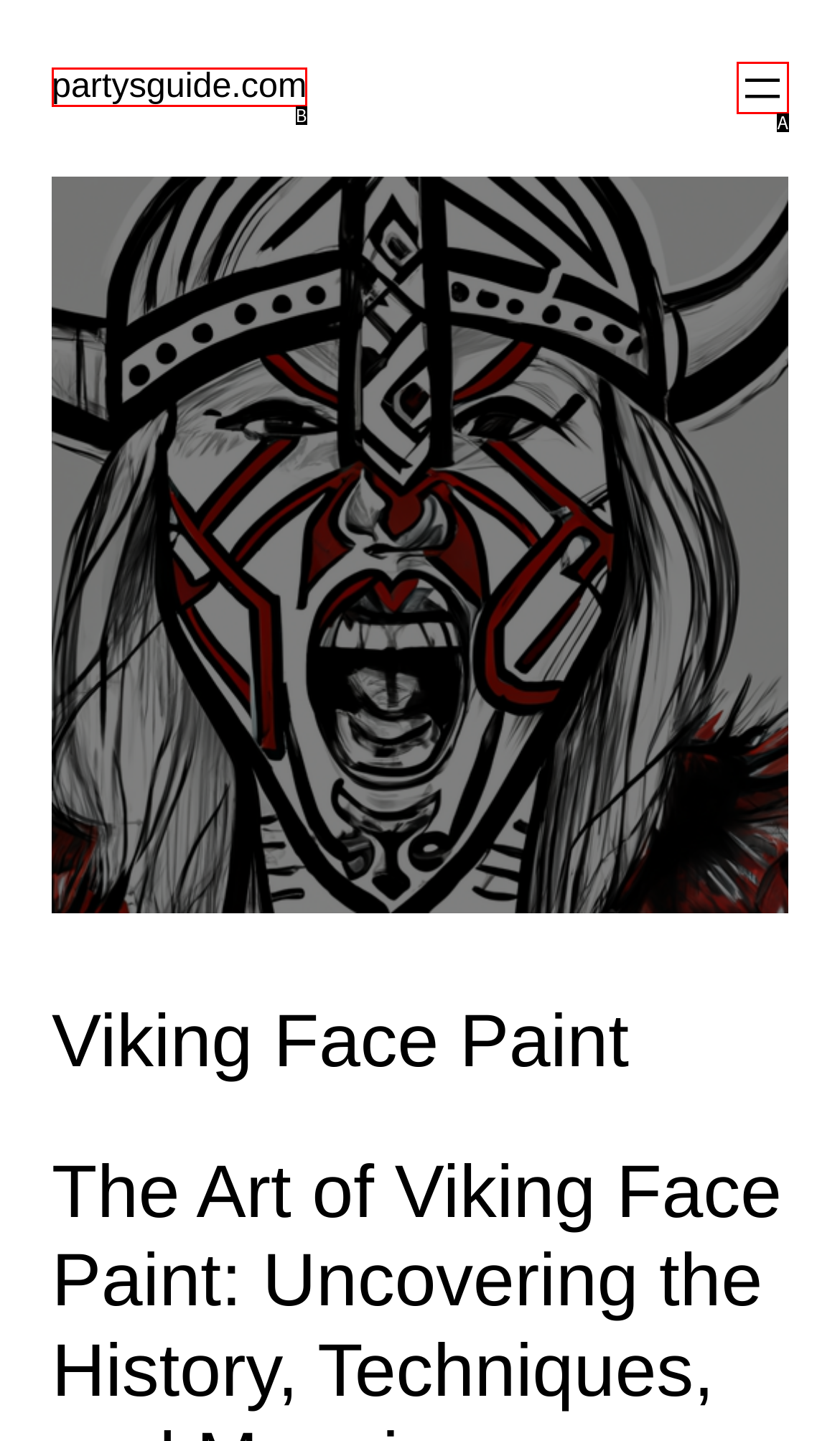Assess the description: partysguide.com and select the option that matches. Provide the letter of the chosen option directly from the given choices.

B